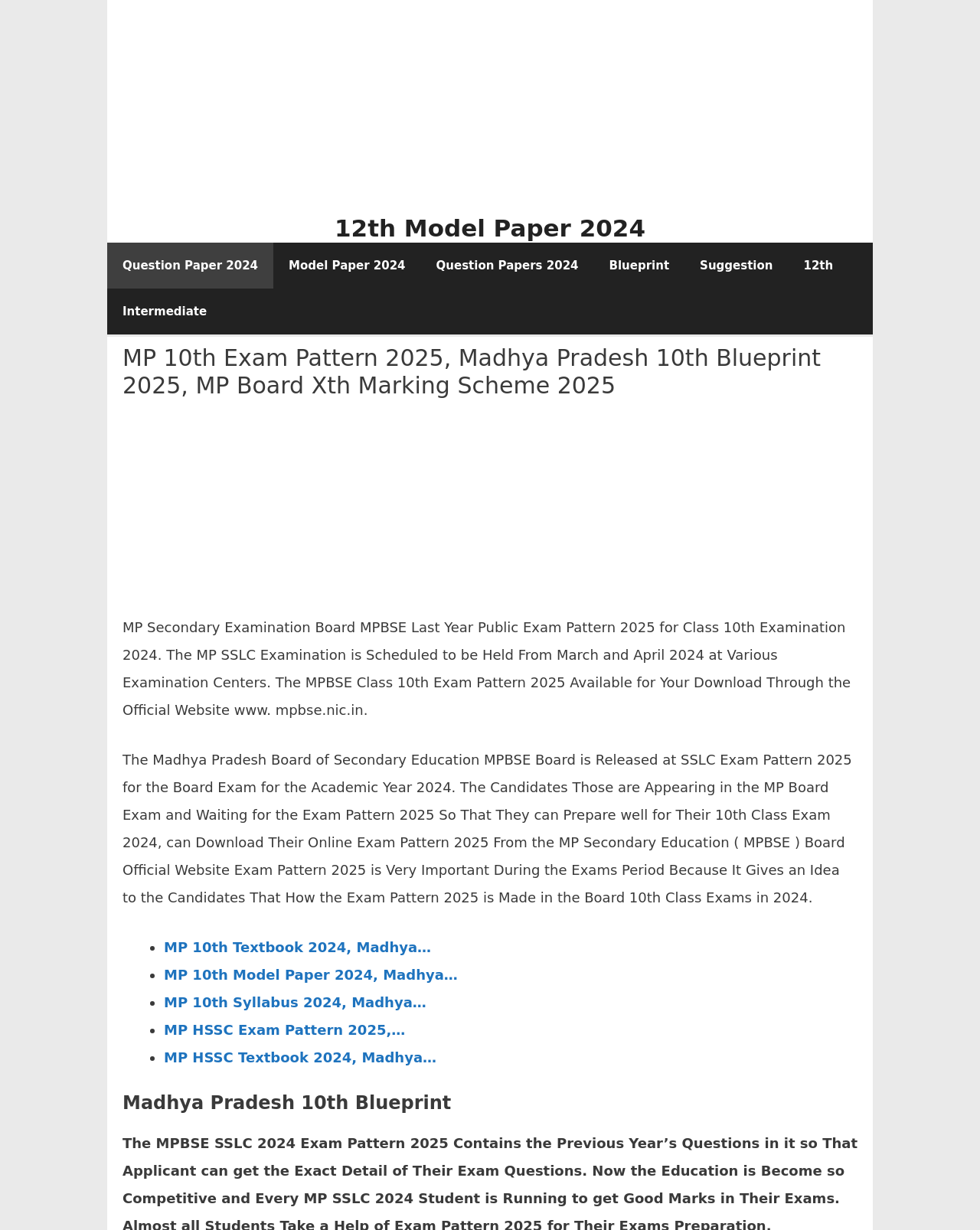Locate the UI element described as follows: "MP 10th Syllabus 2024, Madhya…". Return the bounding box coordinates as four float numbers between 0 and 1 in the order [left, top, right, bottom].

[0.167, 0.808, 0.435, 0.821]